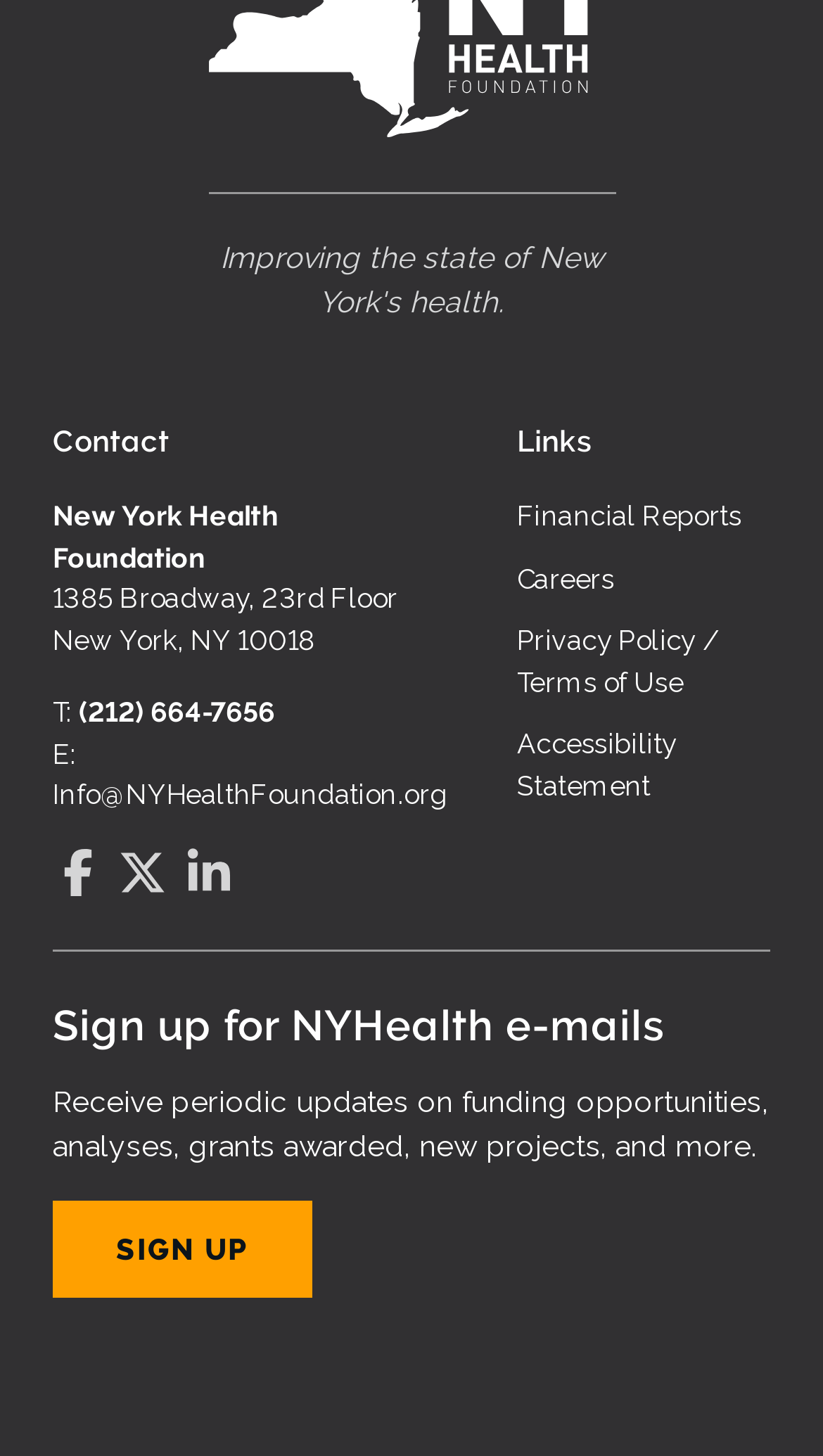What social media platforms can I find the New York Health Foundation on?
Based on the visual content, answer with a single word or a brief phrase.

Facebook, Twitter, LinkedIn